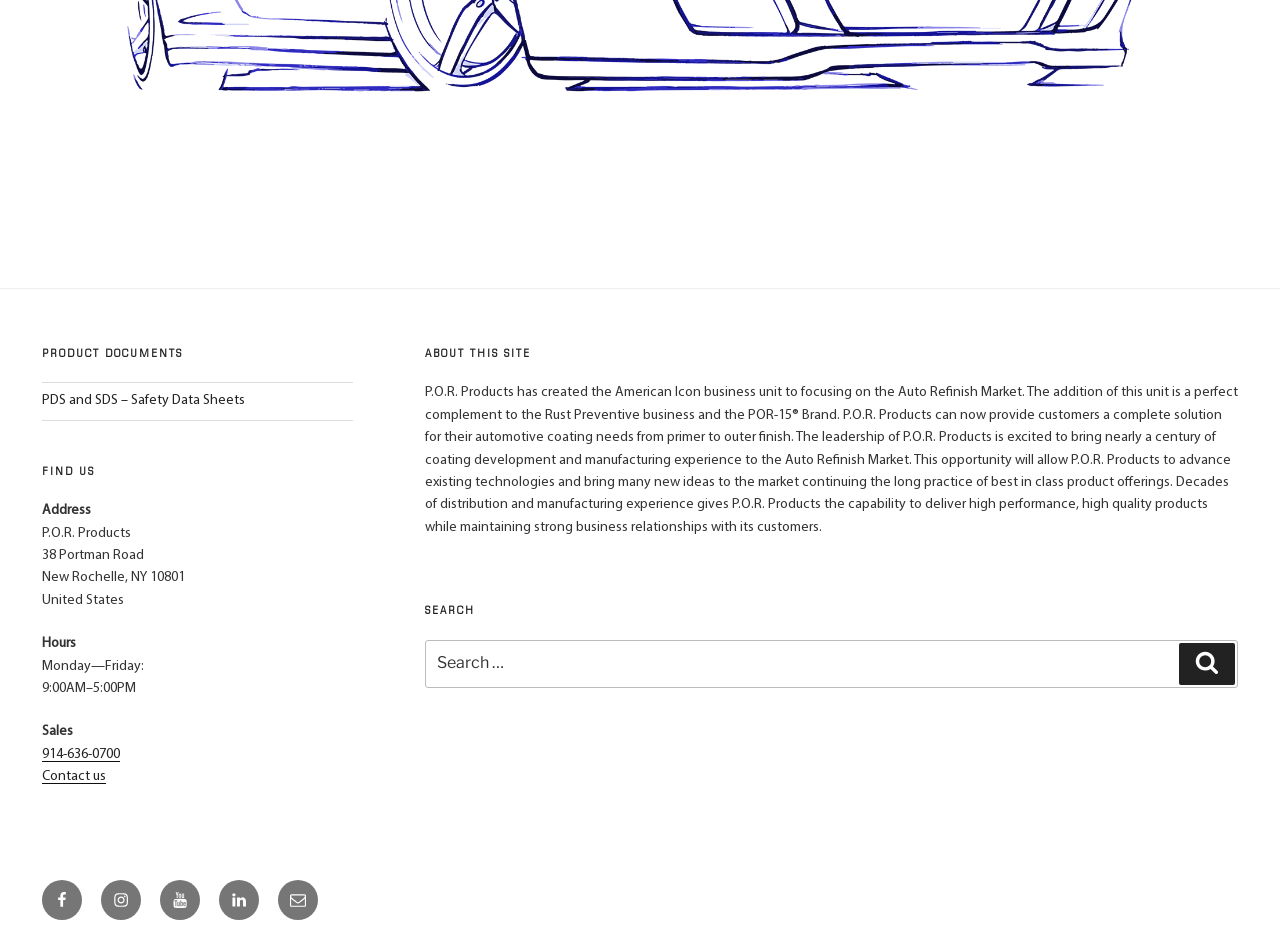Locate the bounding box for the described UI element: "YouTube". Ensure the coordinates are four float numbers between 0 and 1, formatted as [left, top, right, bottom].

[0.125, 0.927, 0.156, 0.969]